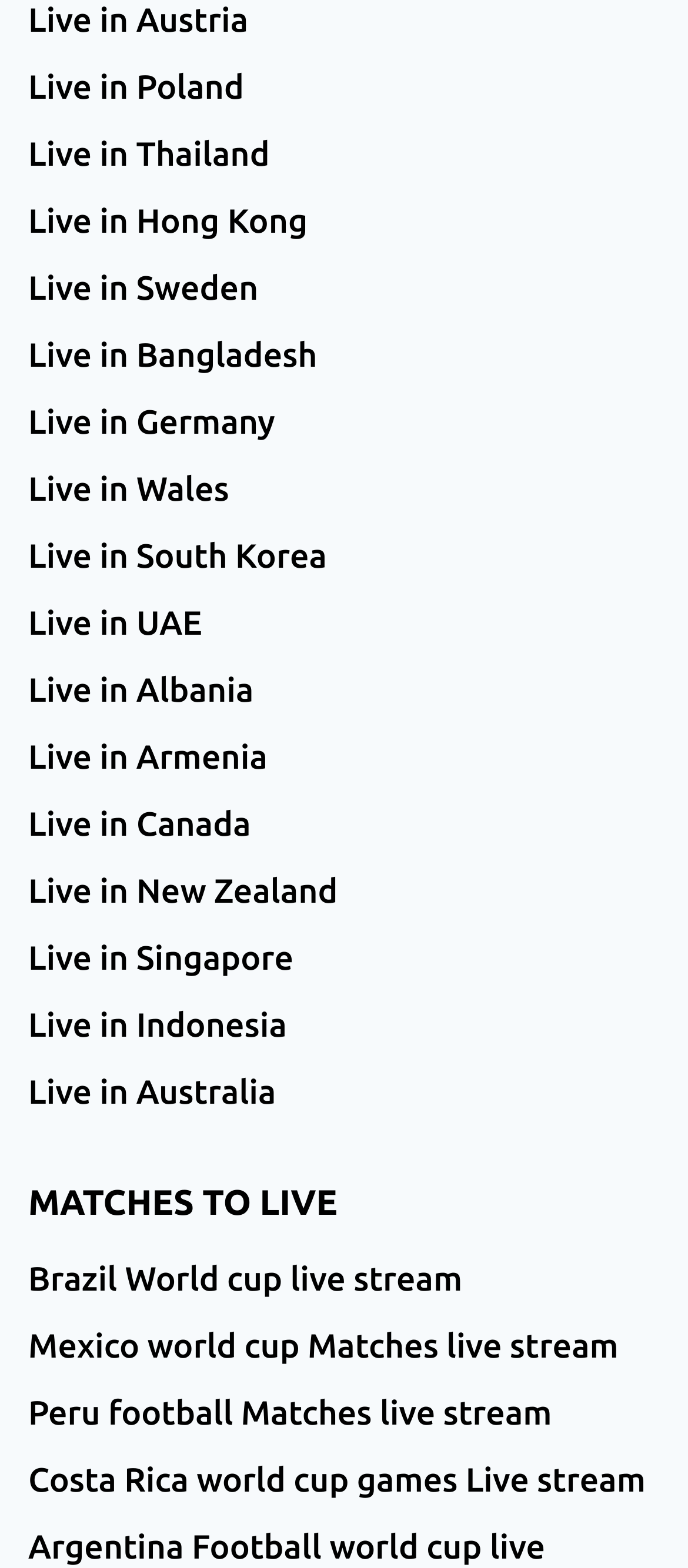Please identify the bounding box coordinates of the region to click in order to complete the task: "Select a season from the dropdown list". The coordinates must be four float numbers between 0 and 1, specified as [left, top, right, bottom].

None